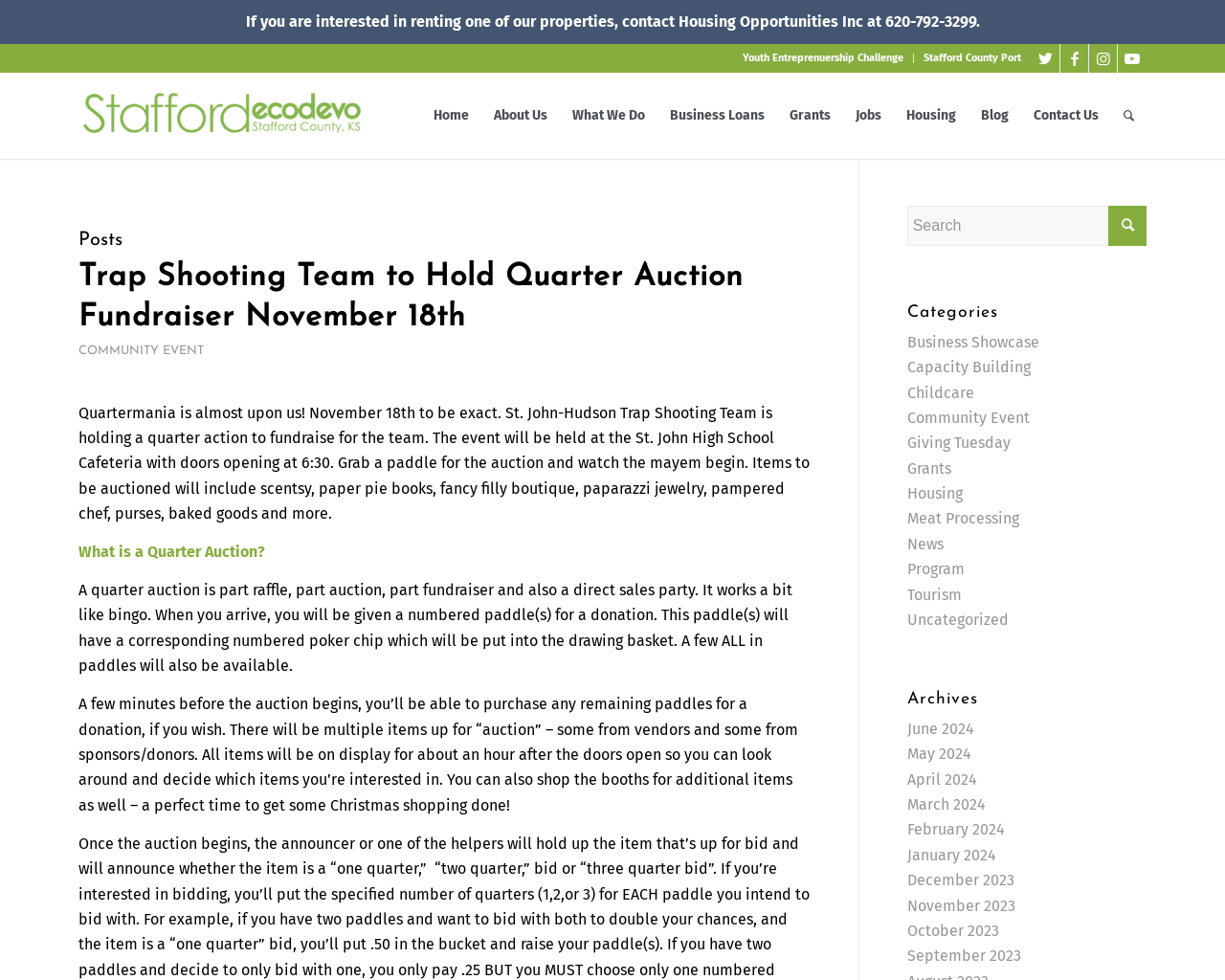Find the bounding box coordinates of the element's region that should be clicked in order to follow the given instruction: "Contact Us". The coordinates should consist of four float numbers between 0 and 1, i.e., [left, top, right, bottom].

[0.834, 0.075, 0.907, 0.162]